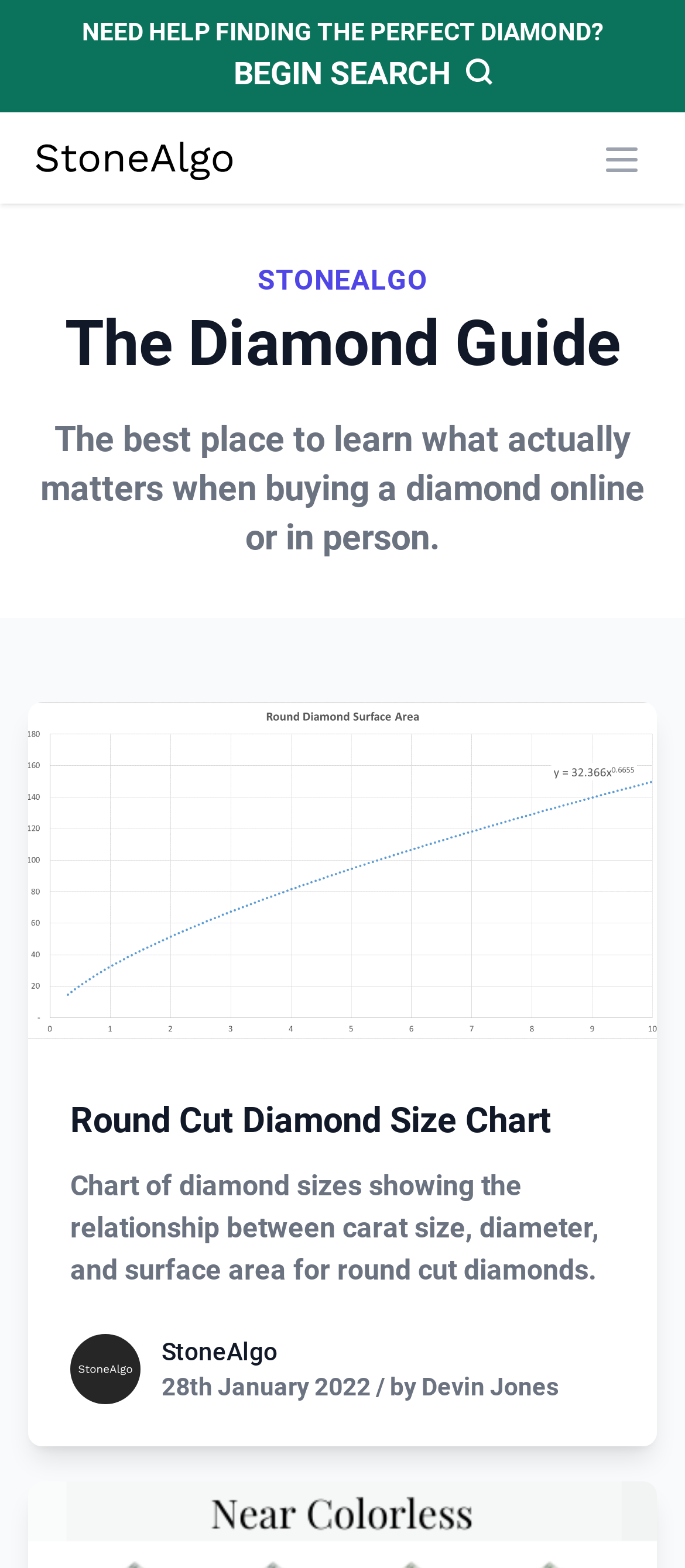What is the title of the guide on the webpage?
Utilize the image to construct a detailed and well-explained answer.

The title of the guide on the webpage is 'The Diamond Guide', which is a heading element that describes the content of the webpage as a guide to buying diamonds.